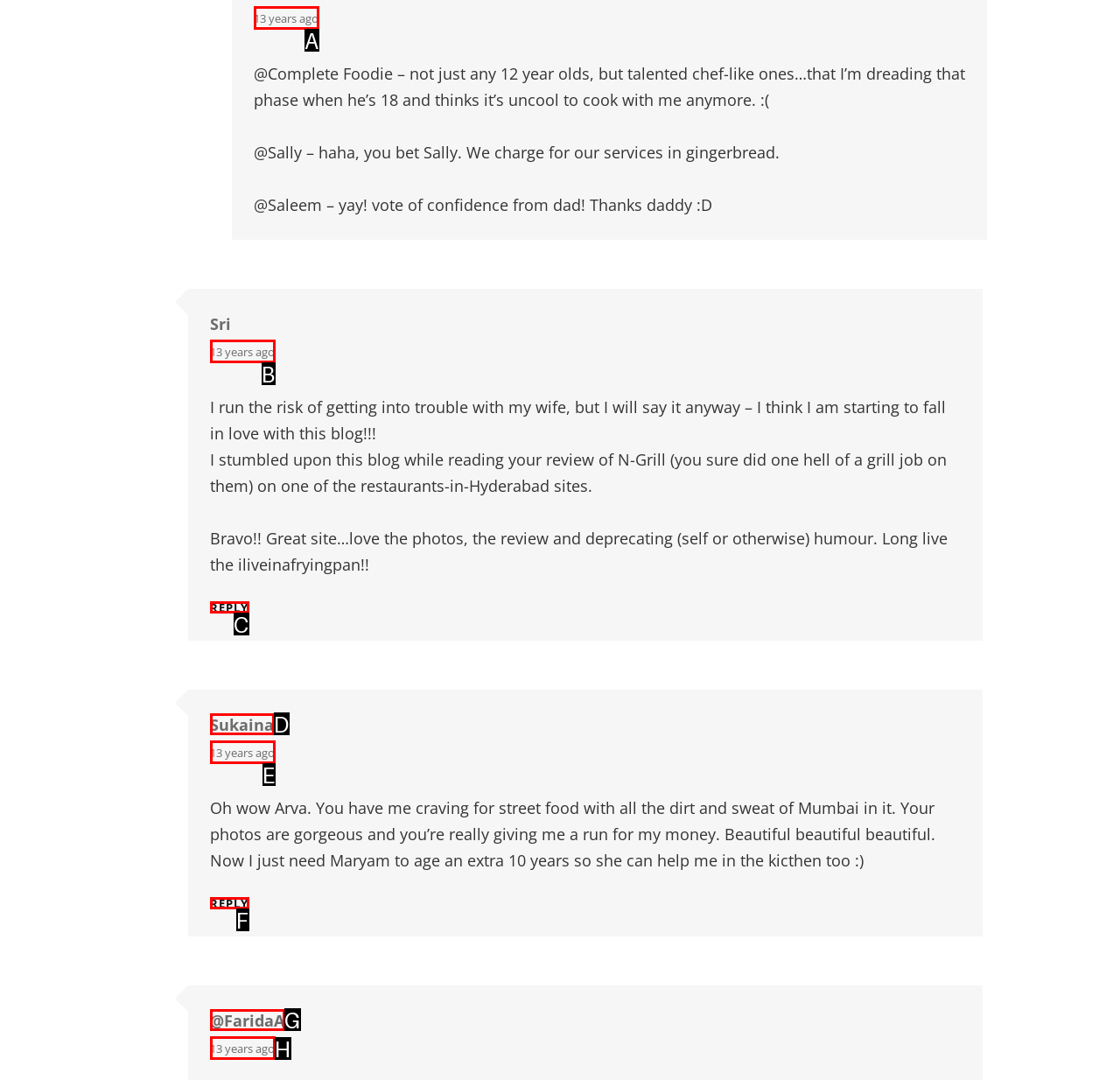Given the description: @FaridaA, identify the matching HTML element. Provide the letter of the correct option.

G